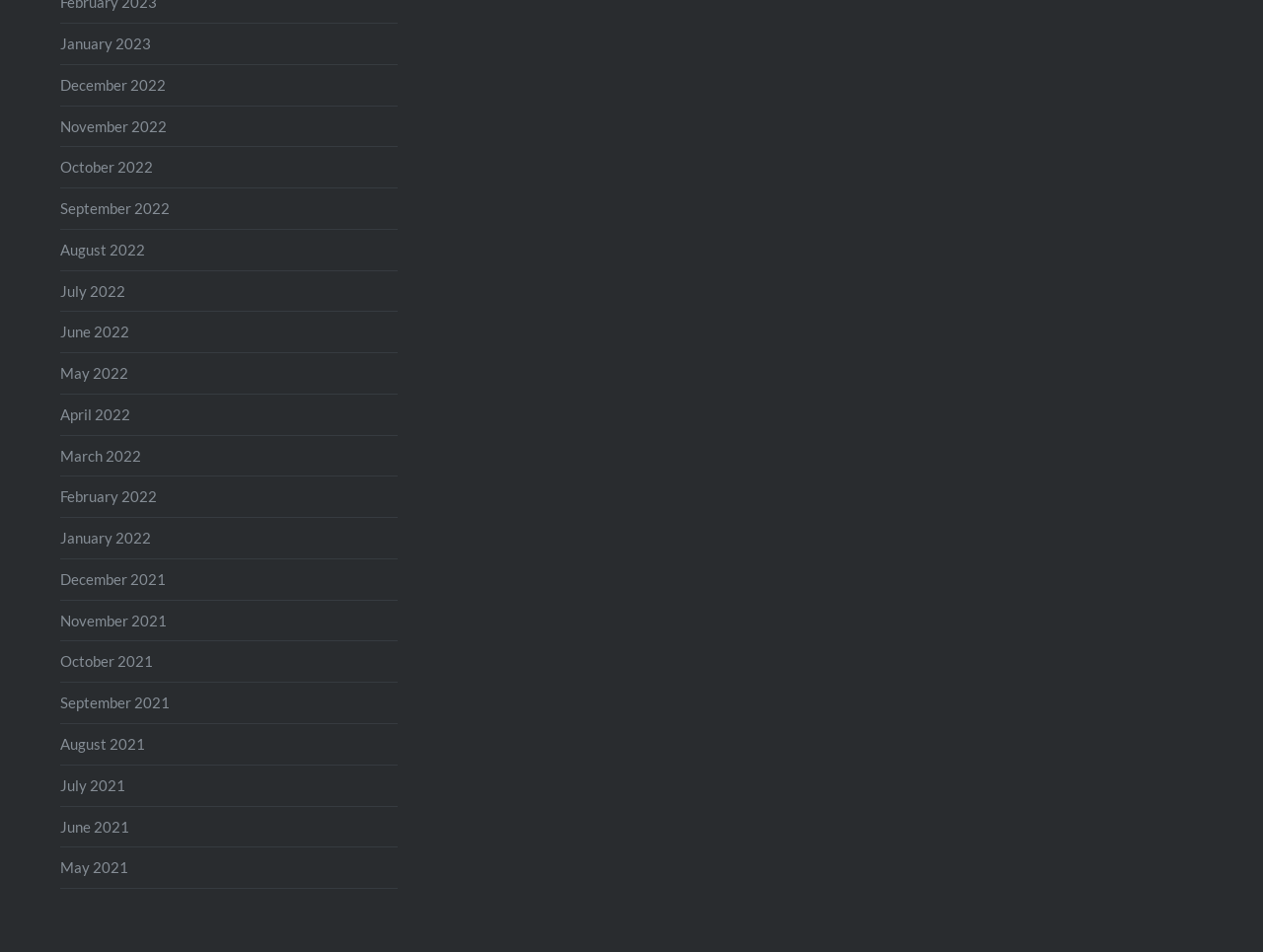Please identify the coordinates of the bounding box that should be clicked to fulfill this instruction: "access October 2022".

[0.047, 0.166, 0.121, 0.185]